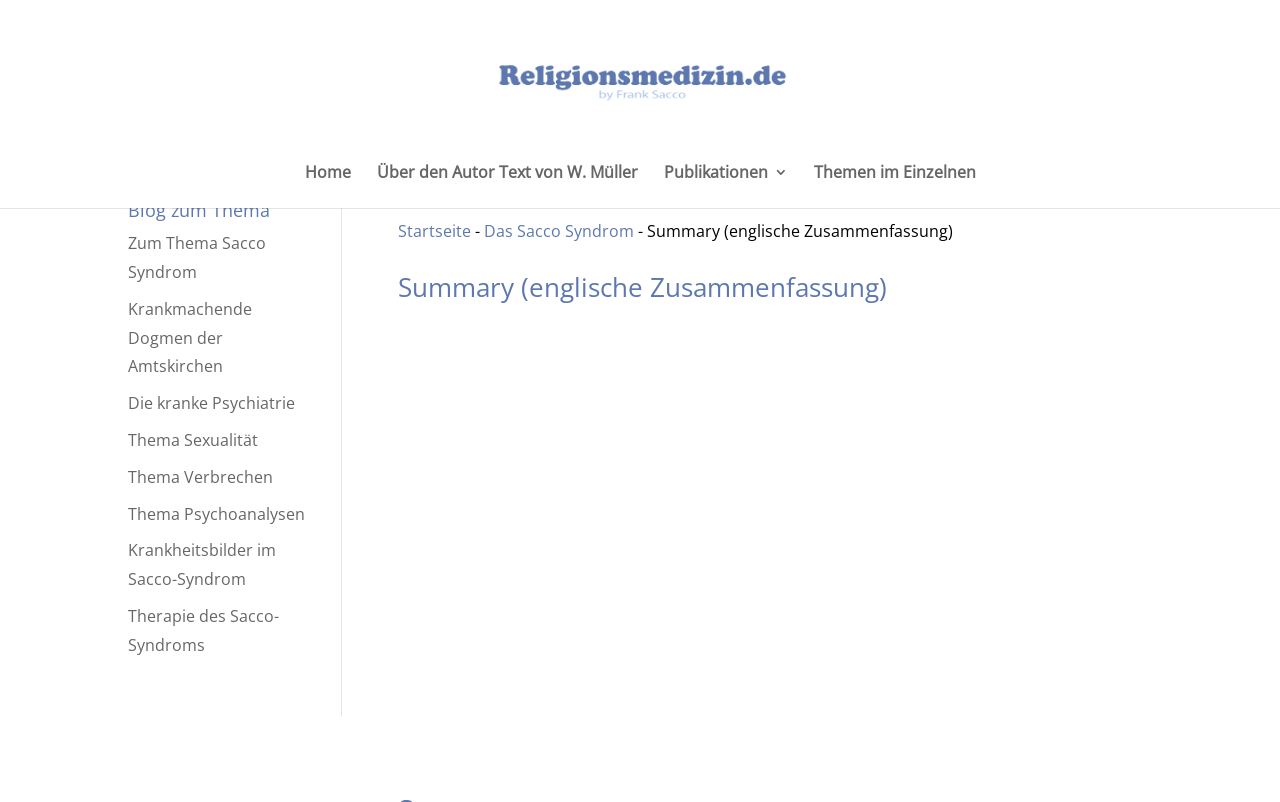Using the provided description: "Startseite", find the bounding box coordinates of the corresponding UI element. The output should be four float numbers between 0 and 1, in the format [left, top, right, bottom].

[0.311, 0.275, 0.368, 0.302]